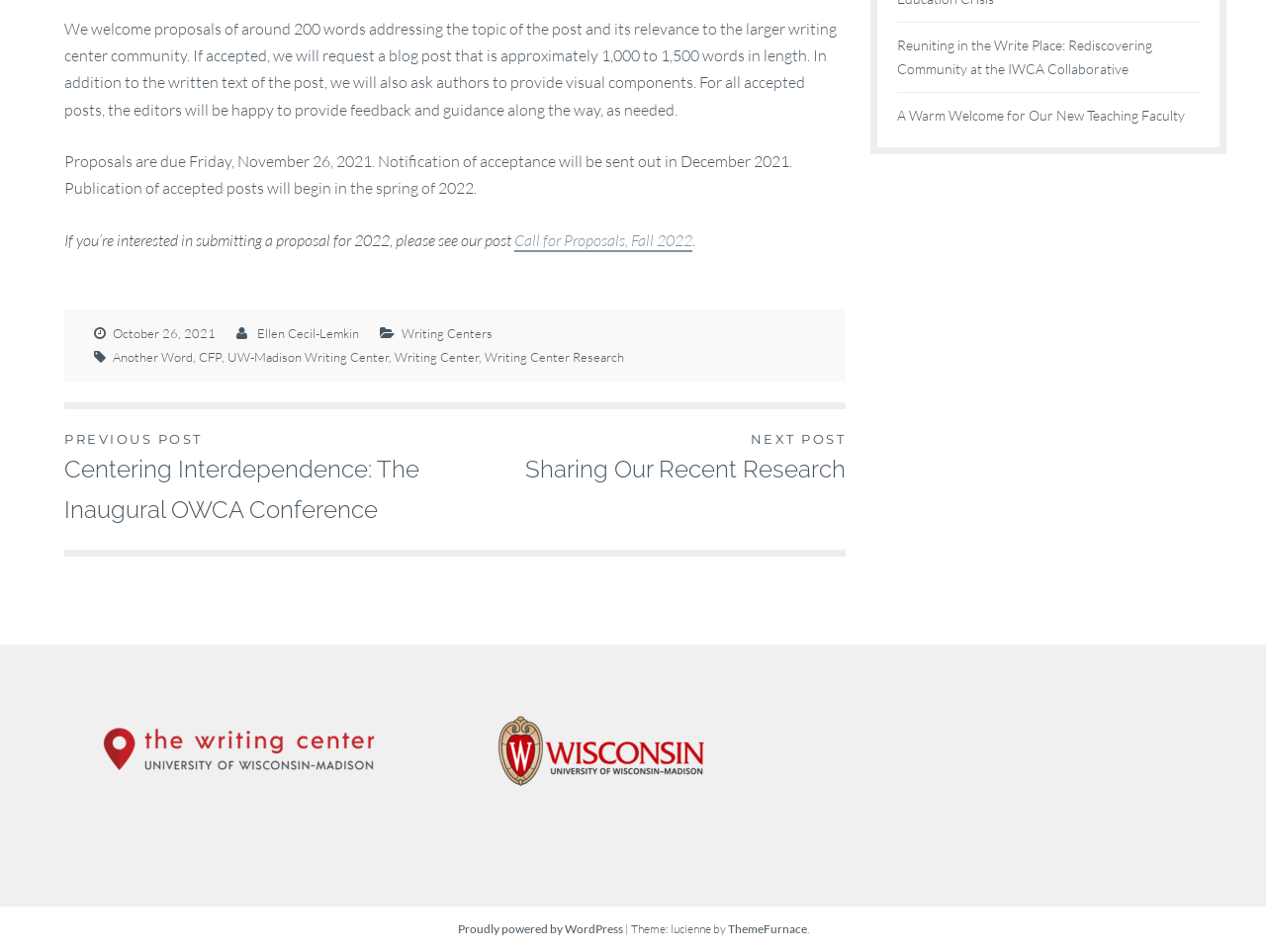Answer in one word or a short phrase: 
What is the name of the theme used by this website?

lucienne